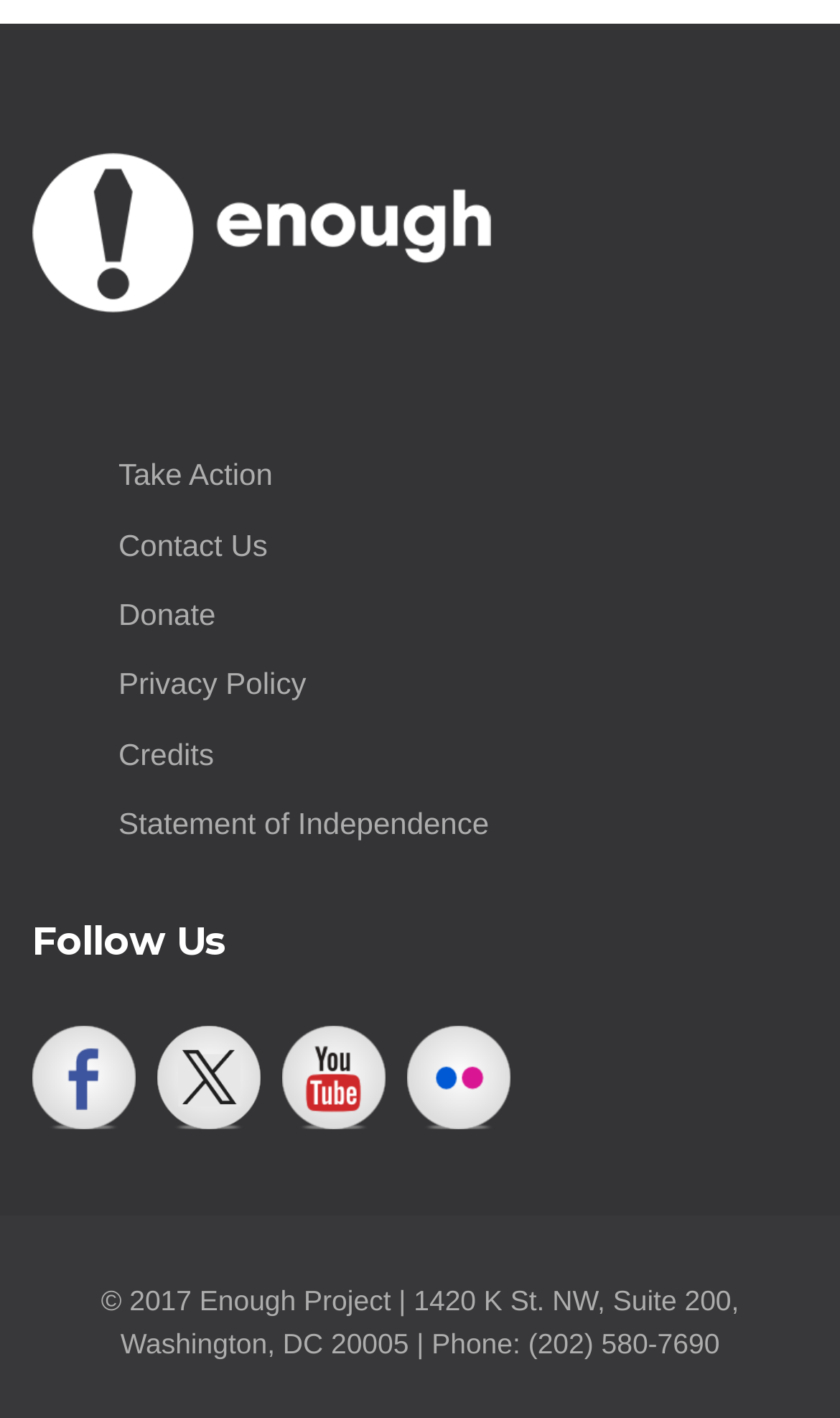How many social media platforms are listed?
Give a one-word or short-phrase answer derived from the screenshot.

4